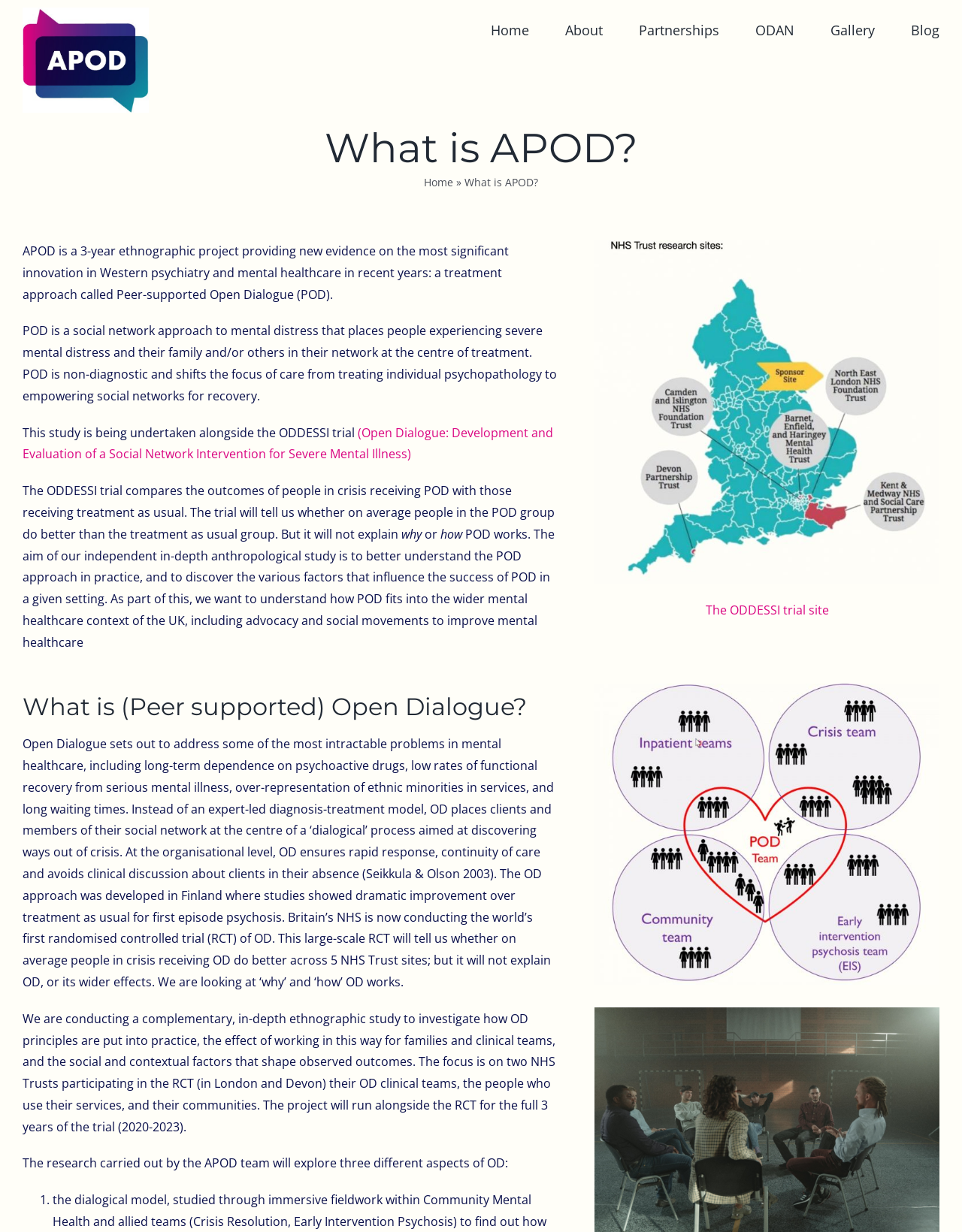Specify the bounding box coordinates of the region I need to click to perform the following instruction: "Go to Home page". The coordinates must be four float numbers in the range of 0 to 1, i.e., [left, top, right, bottom].

[0.51, 0.0, 0.55, 0.049]